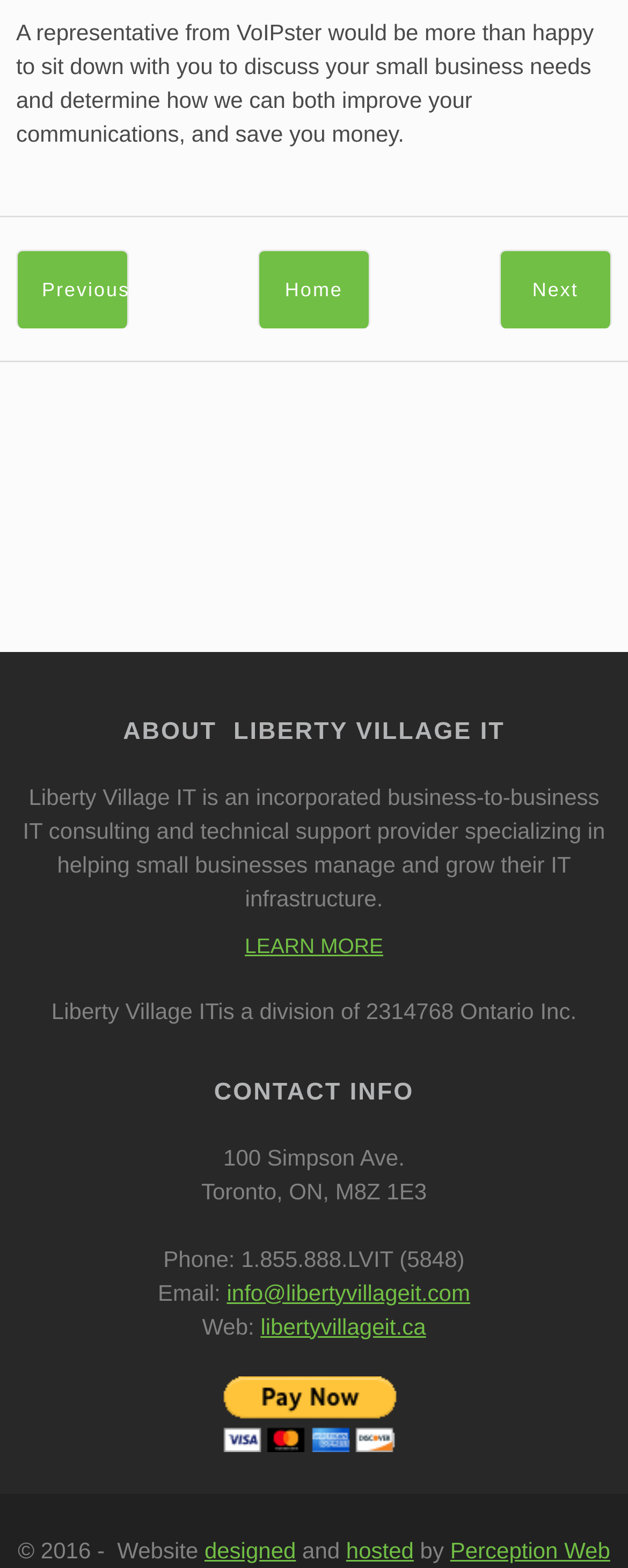Use a single word or phrase to answer the question:
What is the website of the company?

libertyvillageit.ca